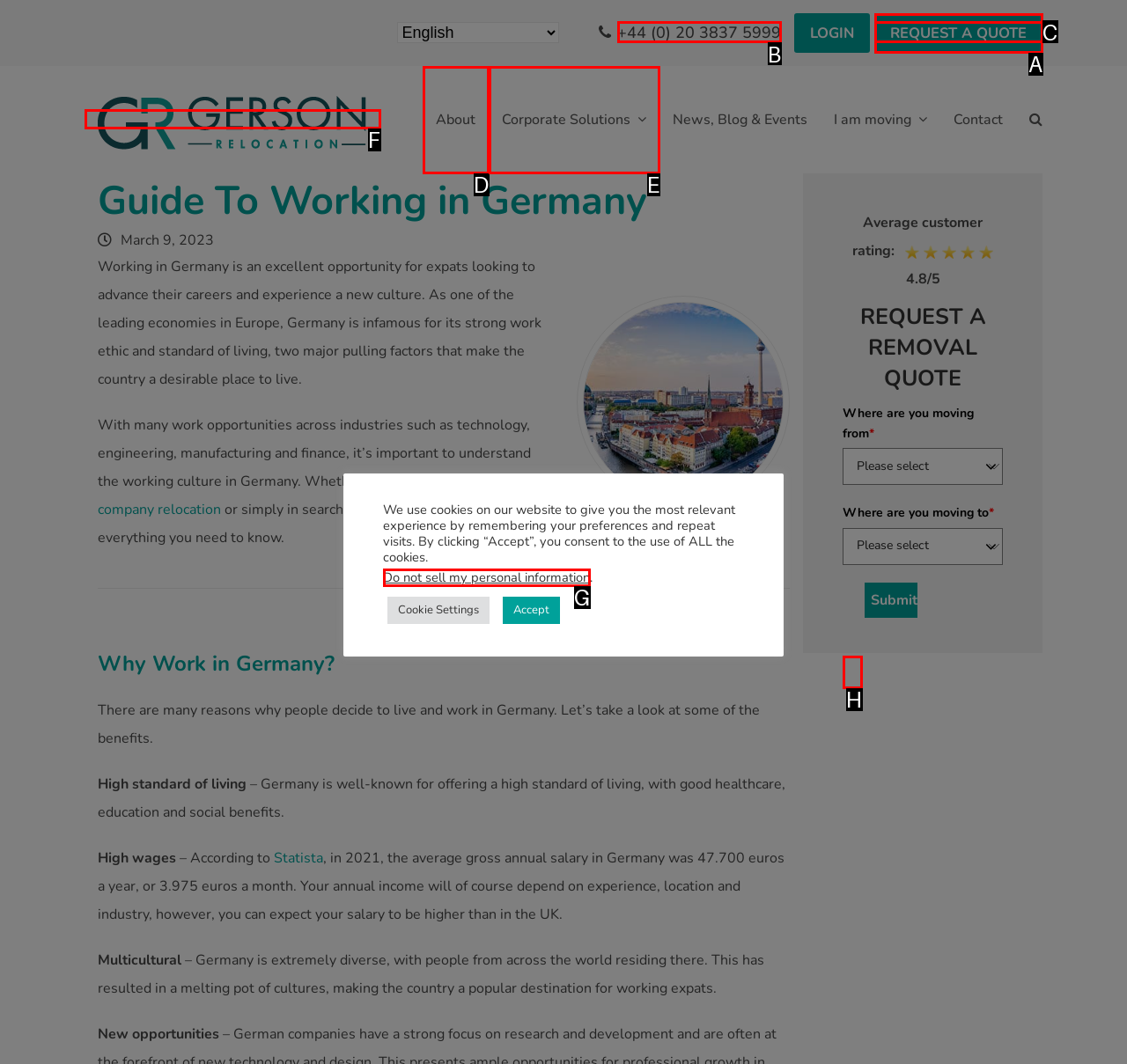Given the description: alt="Gerson Relocation", choose the HTML element that matches it. Indicate your answer with the letter of the option.

F